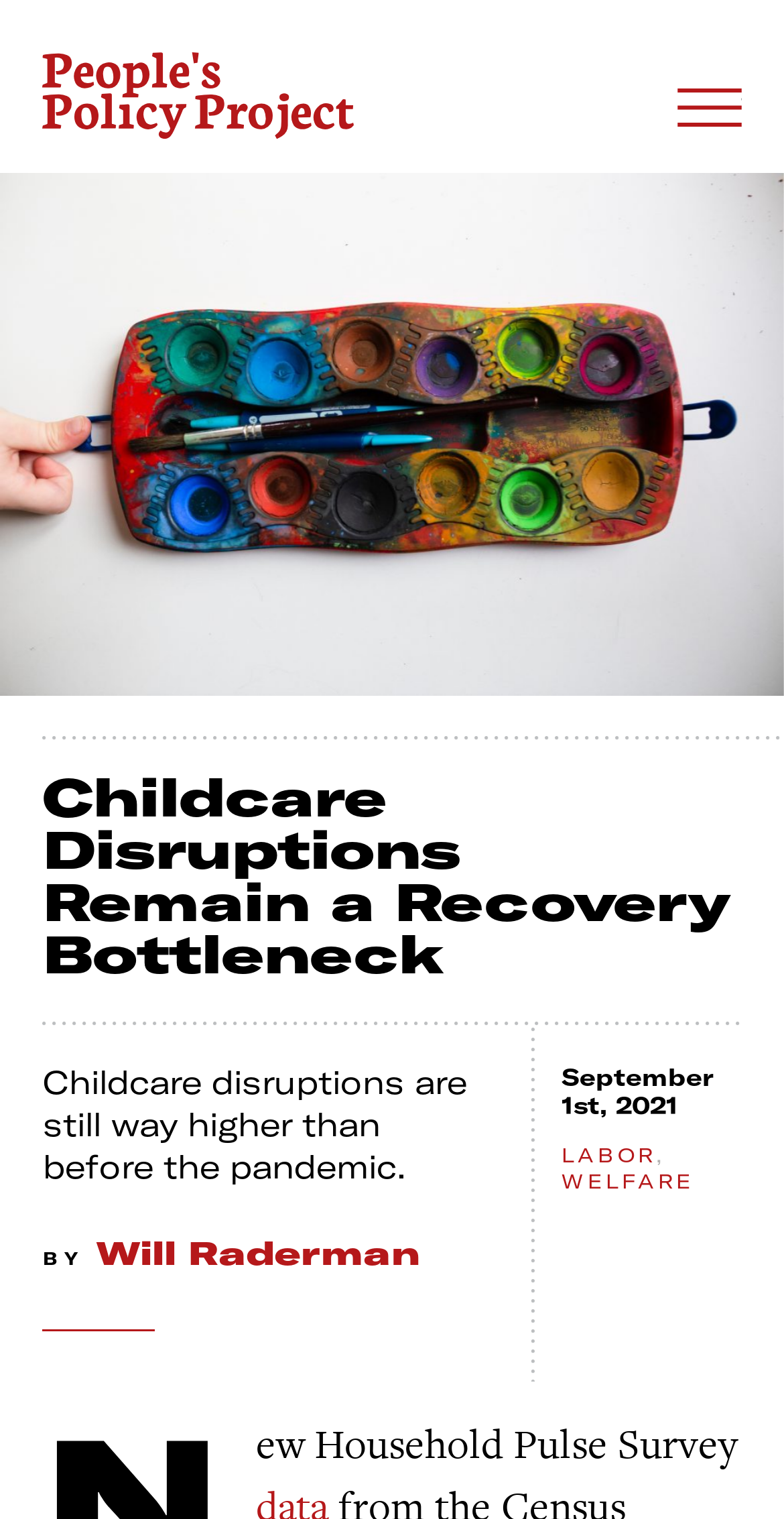Highlight the bounding box of the UI element that corresponds to this description: "labor".

[0.716, 0.752, 0.837, 0.769]